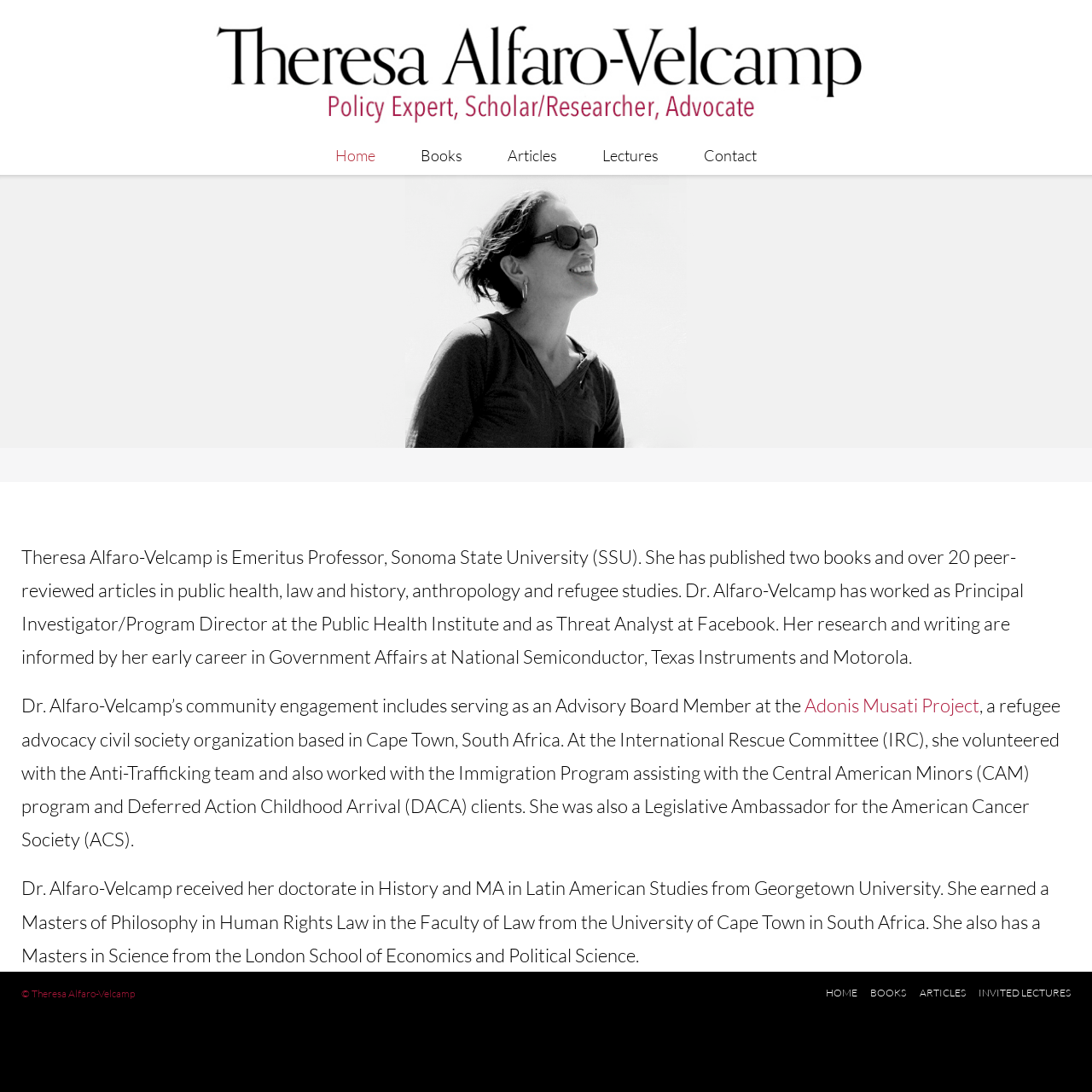Analyze and describe the webpage in a detailed narrative.

This webpage is about Theresa Alfaro-Velcamp, a catalyst for change, policy expert, scholar, and advocate. At the top left corner, there is a "Skip to content" link. Next to it, on the top center, is the Theresa Alfaro-Velcamp logo, which is an image. 

Below the logo, there are five navigation links: "Home", "Books", "Articles", "Lectures", and "Contact", arranged horizontally from left to right. 

Below the navigation links, there is a slideshow region that takes up the full width of the page, showcasing a solo black and white shot of Theresa Alfaro-Velcamp. 

The main content of the page is divided into an article section, which occupies most of the page. The article section contains a brief biography of Theresa Alfaro-Velcamp, describing her academic background, work experience, and community engagement. The text is divided into four paragraphs, with links to external organizations and projects mentioned in the text, such as the Adonis Musati Project.

At the bottom of the page, there is a footer section that contains copyright information, "© Theresa Alfaro-Velcamp", and a set of navigation links identical to the ones at the top, including "HOME", "BOOKS", "ARTICLES", and "INVITED LECTURES". On the bottom right corner, there is a small icon, represented by "\uf106".